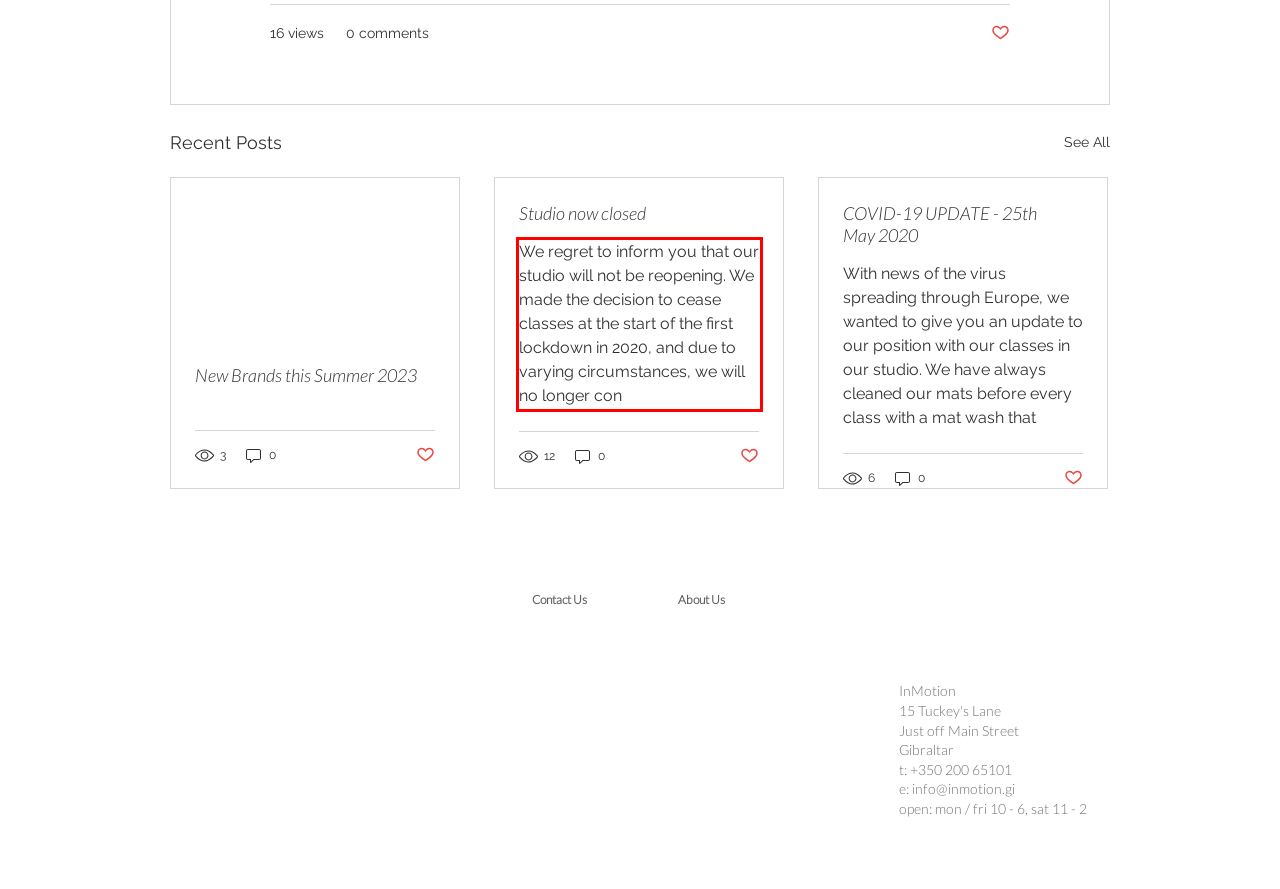Please examine the webpage screenshot and extract the text within the red bounding box using OCR.

We regret to inform you that our studio will not be reopening. We made the decision to cease classes at the start of the first lockdown in 2020, and due to varying circumstances, we will no longer con